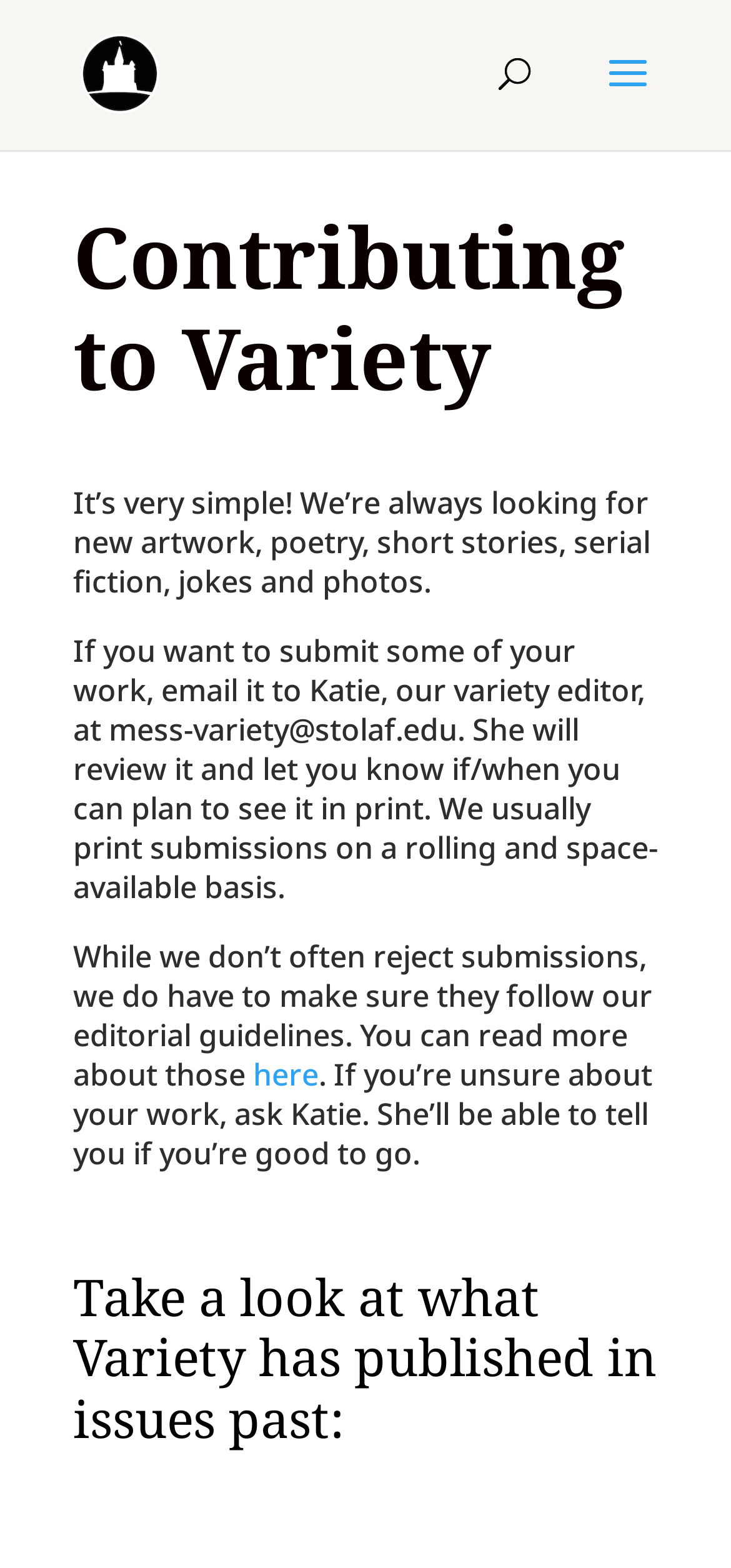Respond with a single word or short phrase to the following question: 
Where can I read the editorial guidelines?

Here